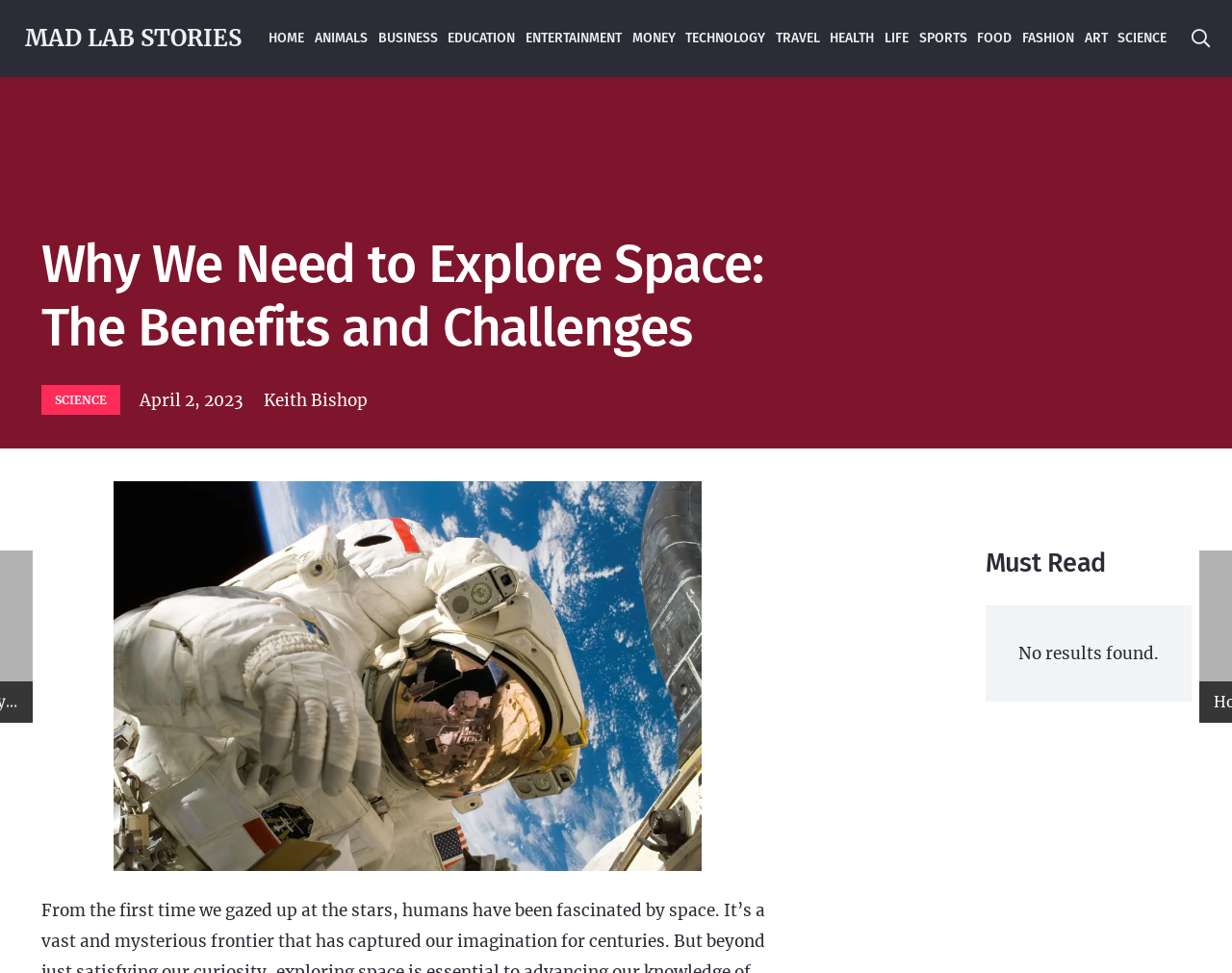Find the bounding box coordinates for the HTML element described in this sentence: "MONEY". Provide the coordinates as four float numbers between 0 and 1, in the format [left, top, right, bottom].

[0.509, 0.0, 0.552, 0.079]